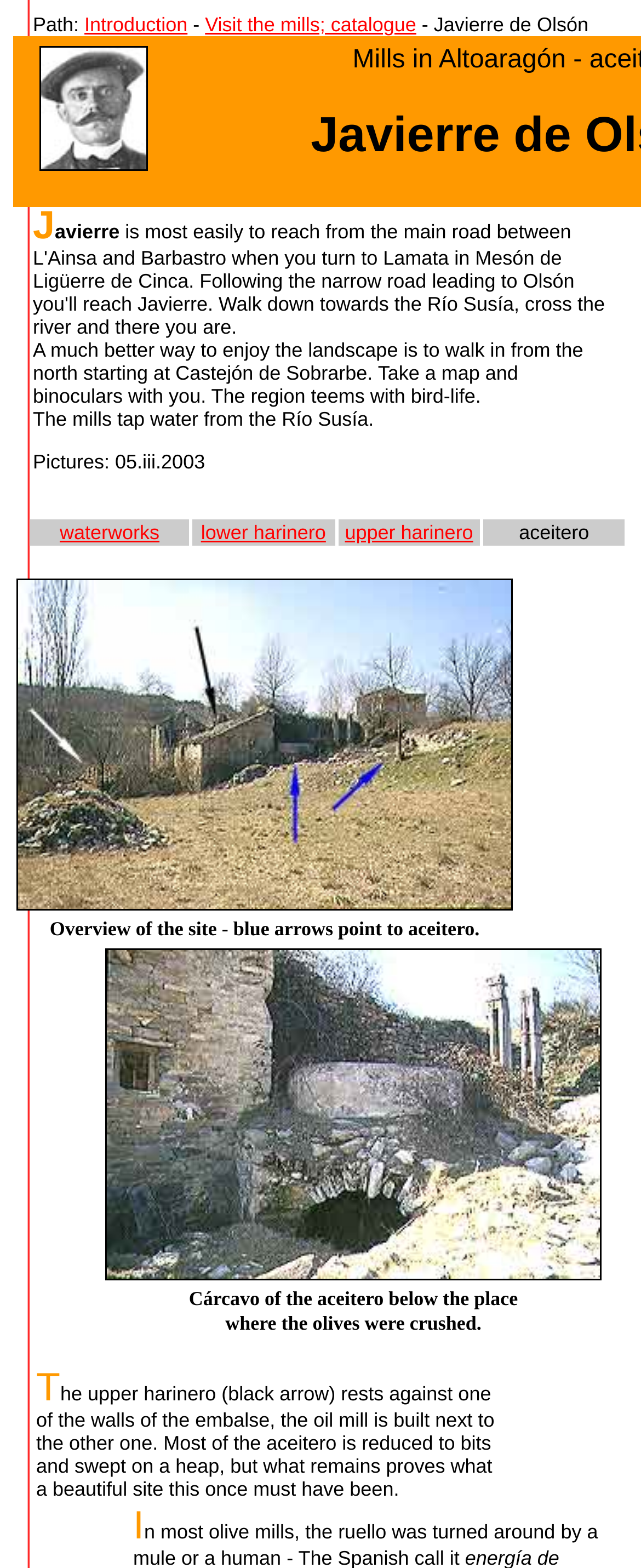What is the source of water for the mills?
Look at the image and provide a detailed response to the question.

According to the text 'The mills tap water from the Río Susía.', the source of water for the mills is the Río Susía.